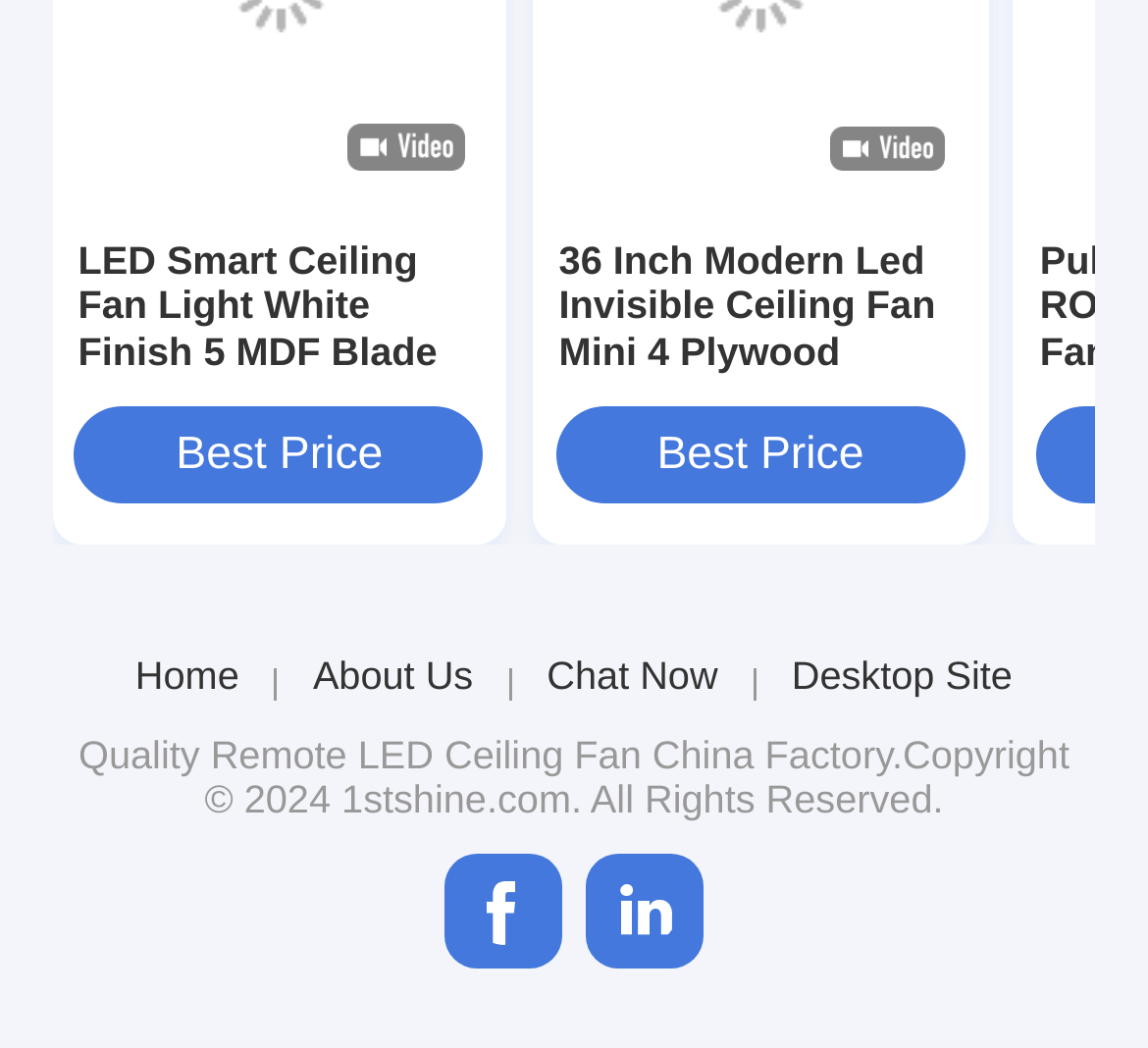Respond to the question below with a single word or phrase:
What is the company's copyright year?

2024